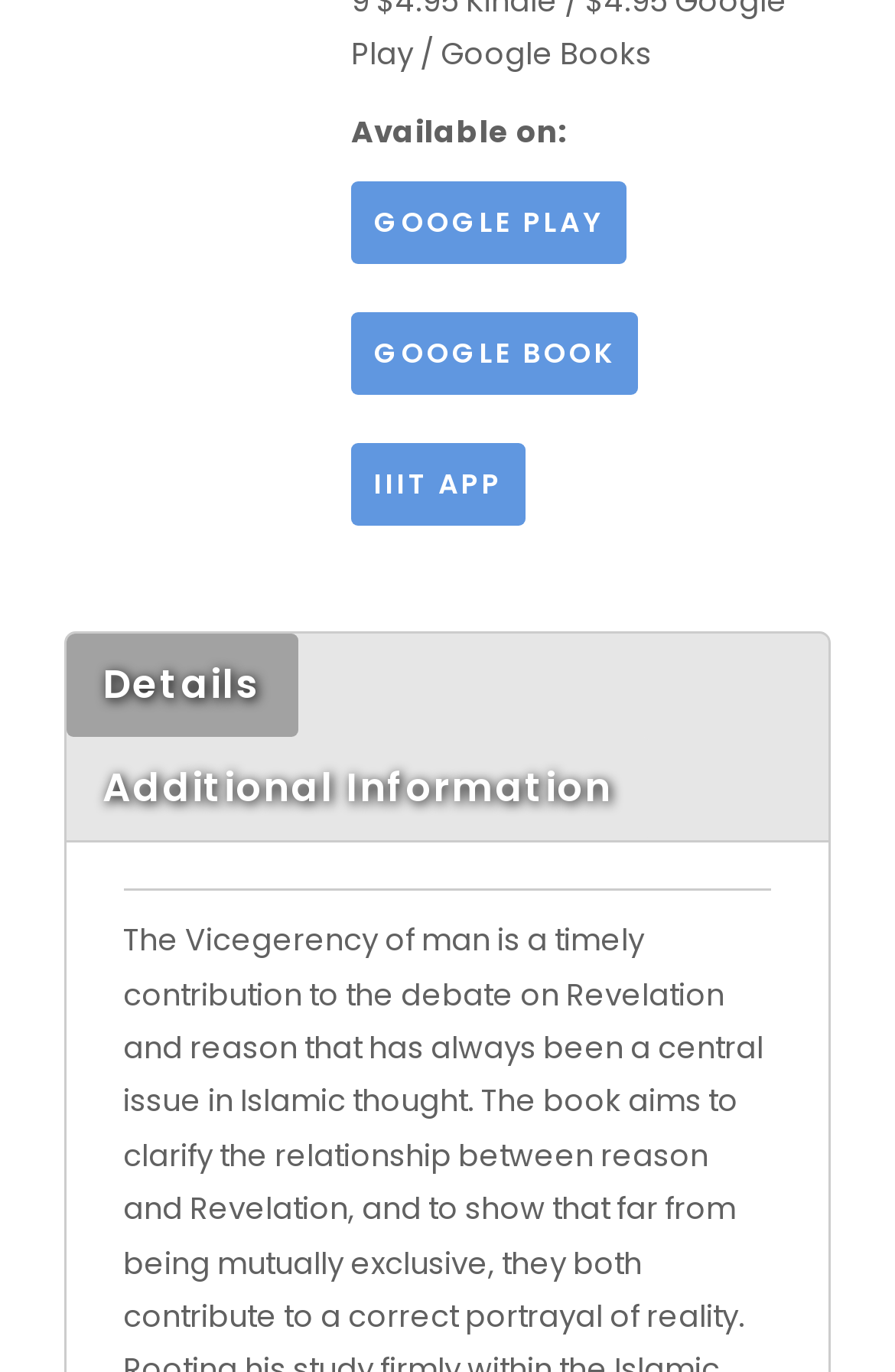Specify the bounding box coordinates of the area to click in order to follow the given instruction: "View details."

[0.074, 0.462, 0.333, 0.537]